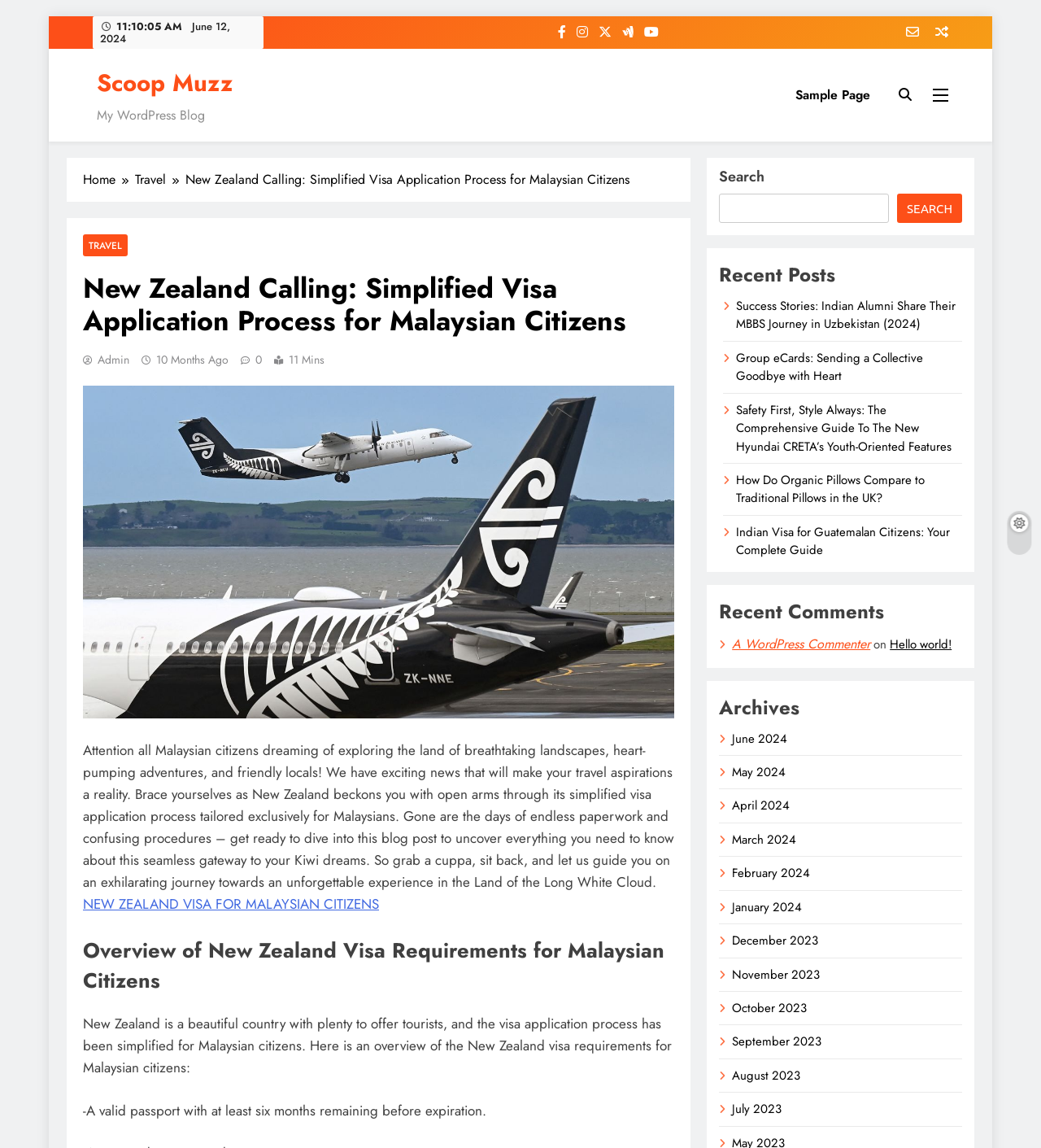What is the current date and time?
Use the information from the screenshot to give a comprehensive response to the question.

I found the current date and time by looking at the top of the webpage, where it is displayed as 'June 12, 2024' and '11:10:05 AM'.